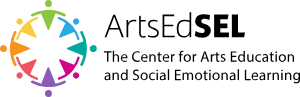Based on the image, give a detailed response to the question: What is represented by the colored dots in the logo?

The caption describes the logo as having a vibrant color wheel consisting of various colored dots, which represent creativity and diversity, symbolizing the organization's commitment to enhancing educational practices through the arts.